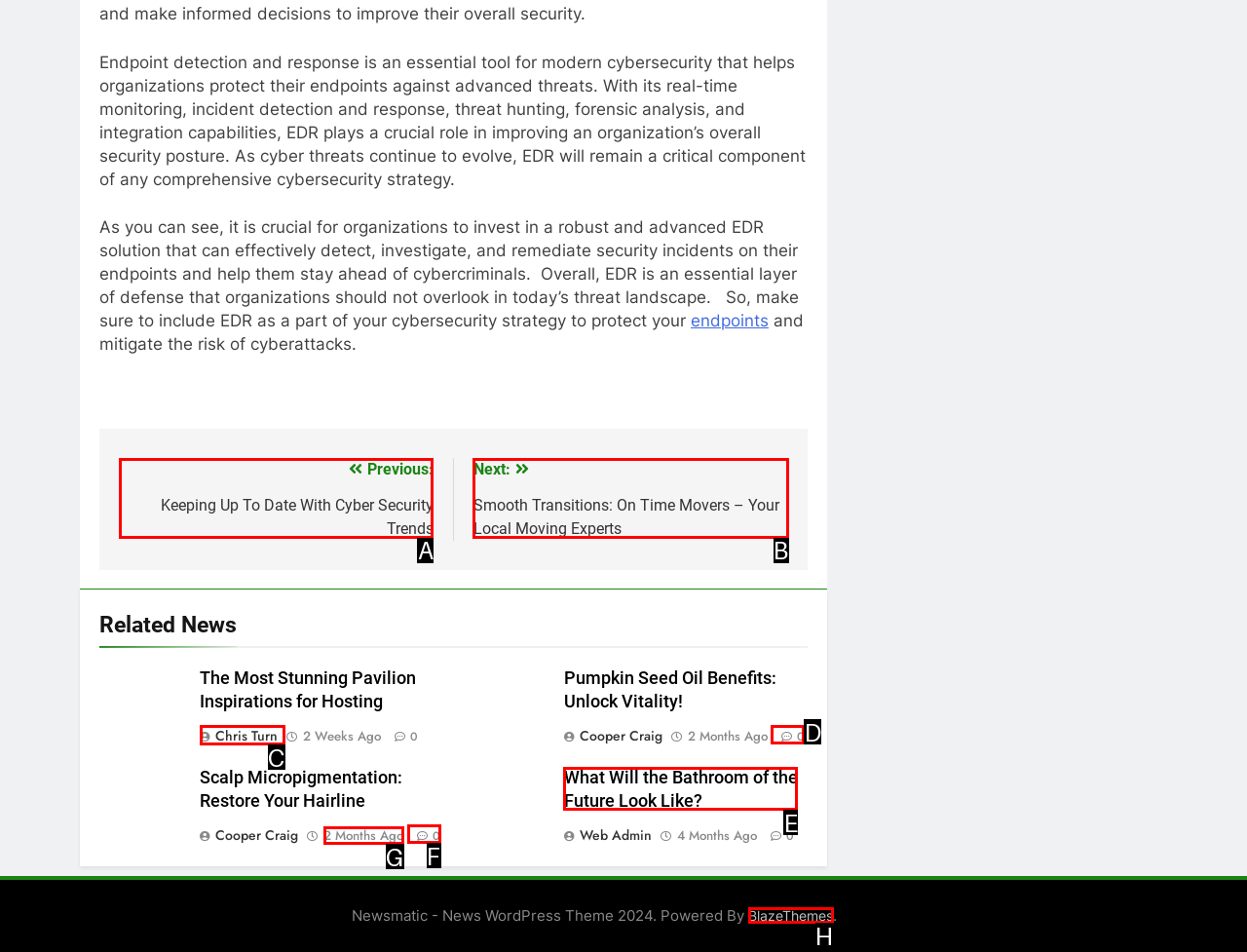Choose the HTML element that needs to be clicked for the given task: Visit 'BlazeThemes' Respond by giving the letter of the chosen option.

H